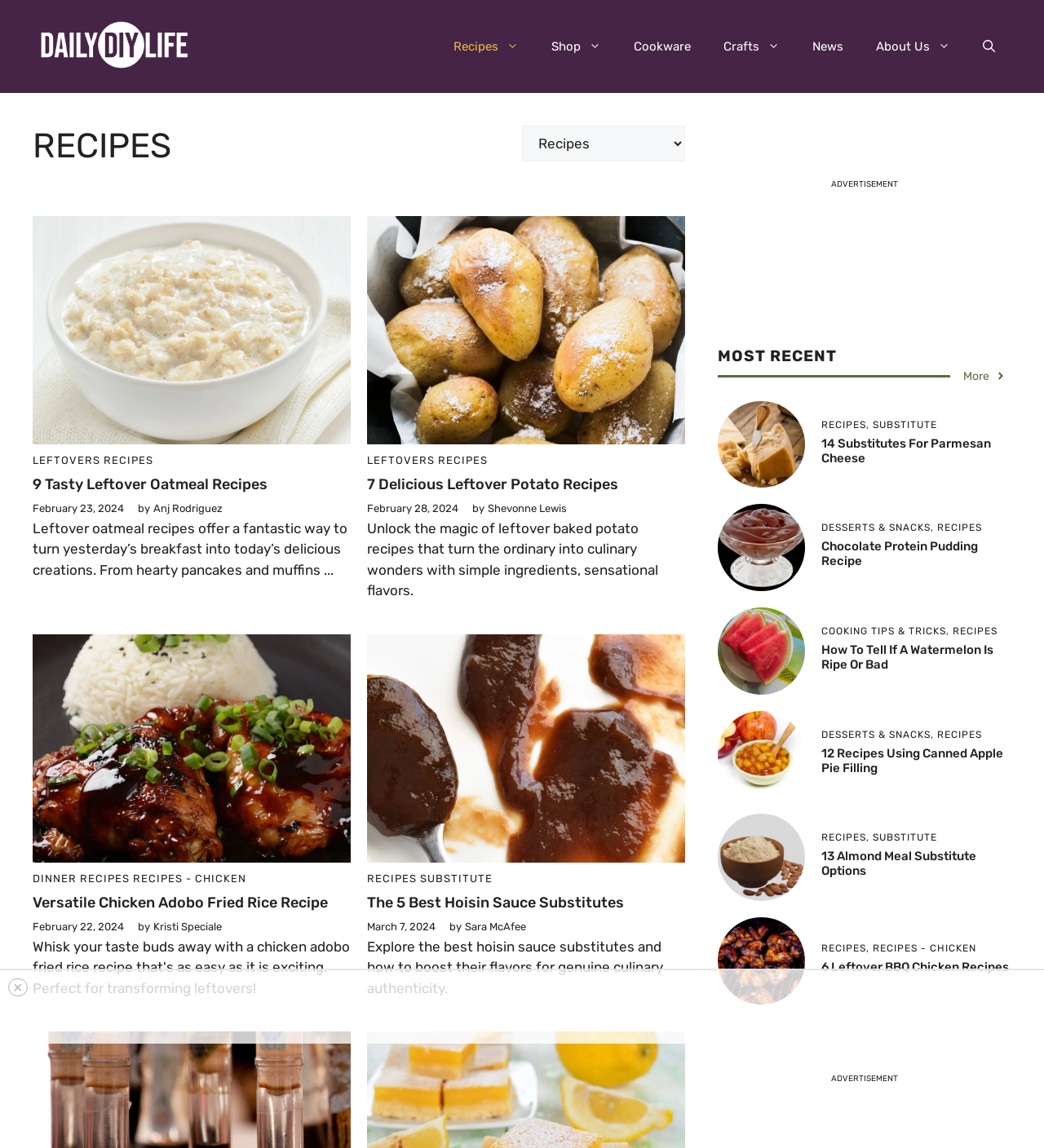Pinpoint the bounding box coordinates of the area that must be clicked to complete this instruction: "Explore the 'LEFTOVERS RECIPES' section".

[0.031, 0.396, 0.336, 0.405]